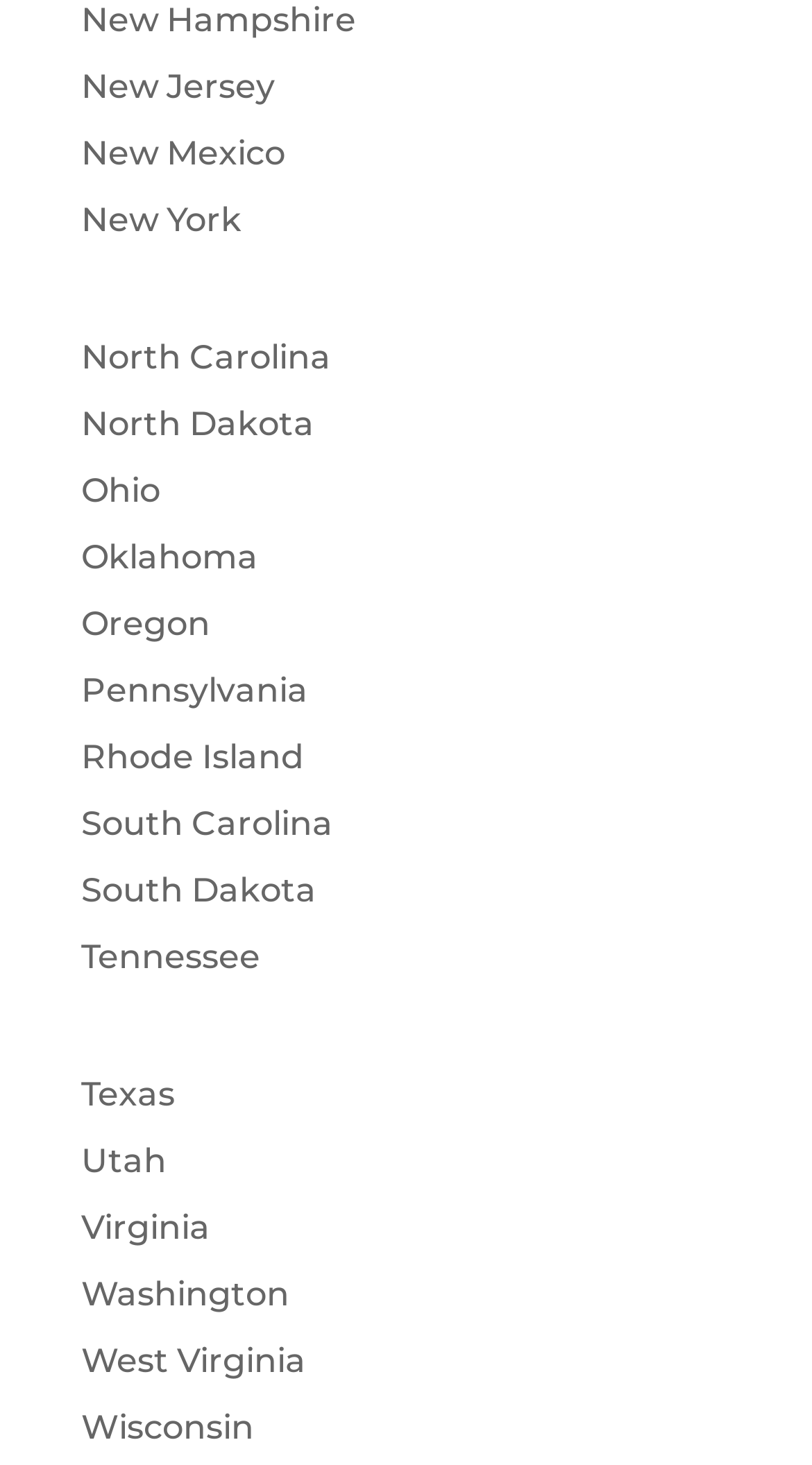What is the first state listed?
Respond to the question with a well-detailed and thorough answer.

I looked at the first link on the webpage, and it says 'New Hampshire', so that's the first state listed.